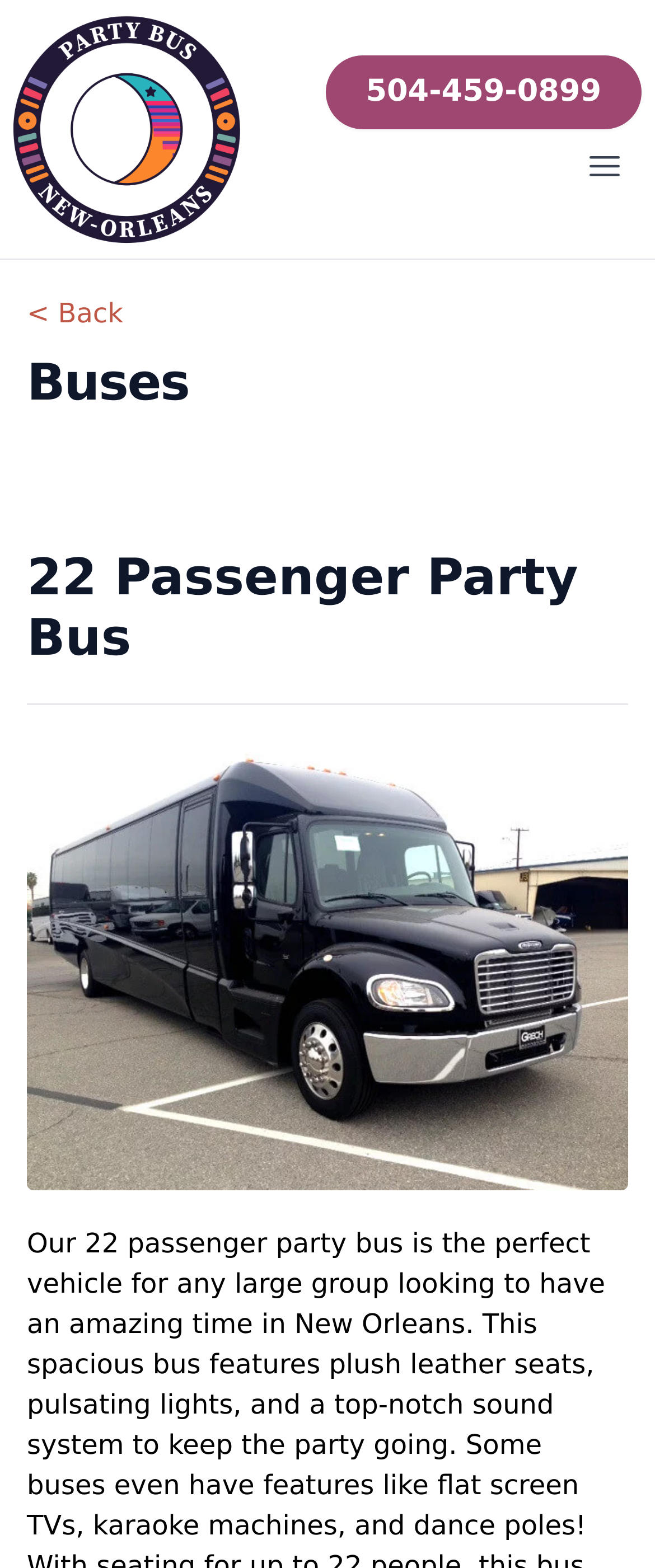Extract the main title from the webpage.

22 Passenger Party Bus